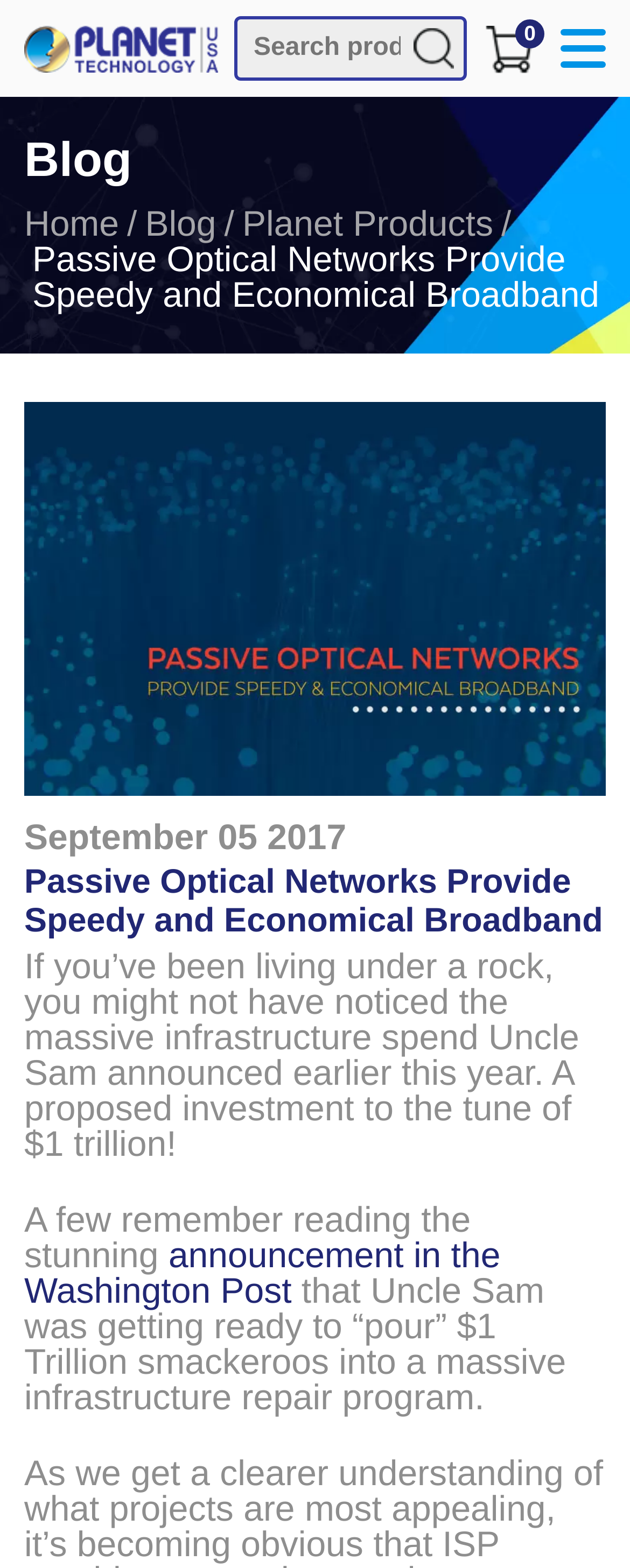Identify the bounding box coordinates of the section to be clicked to complete the task described by the following instruction: "Go to the 'Home' page". The coordinates should be four float numbers between 0 and 1, formatted as [left, top, right, bottom].

[0.038, 0.13, 0.189, 0.155]